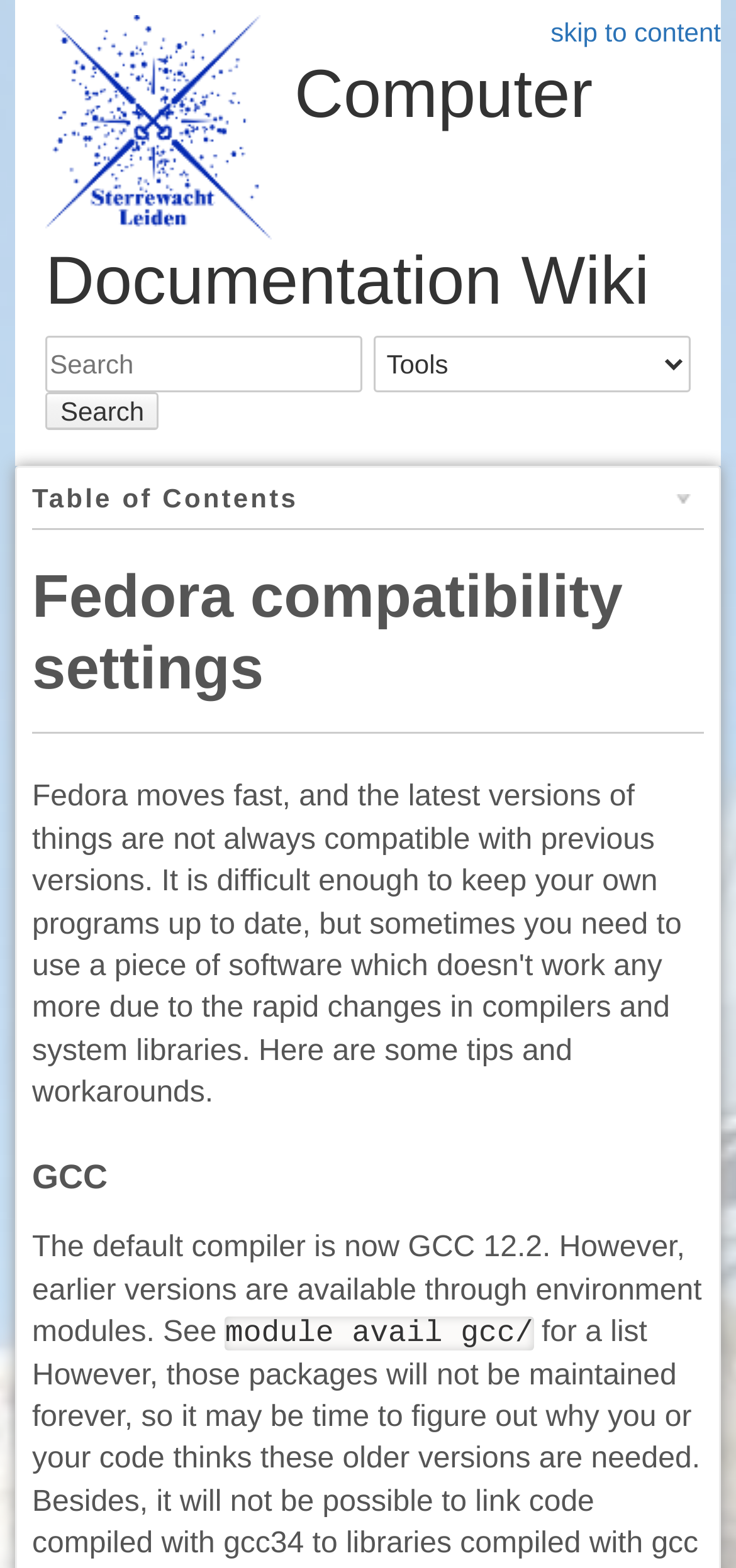Determine the main text heading of the webpage and provide its content.

Computer Documentation Wiki